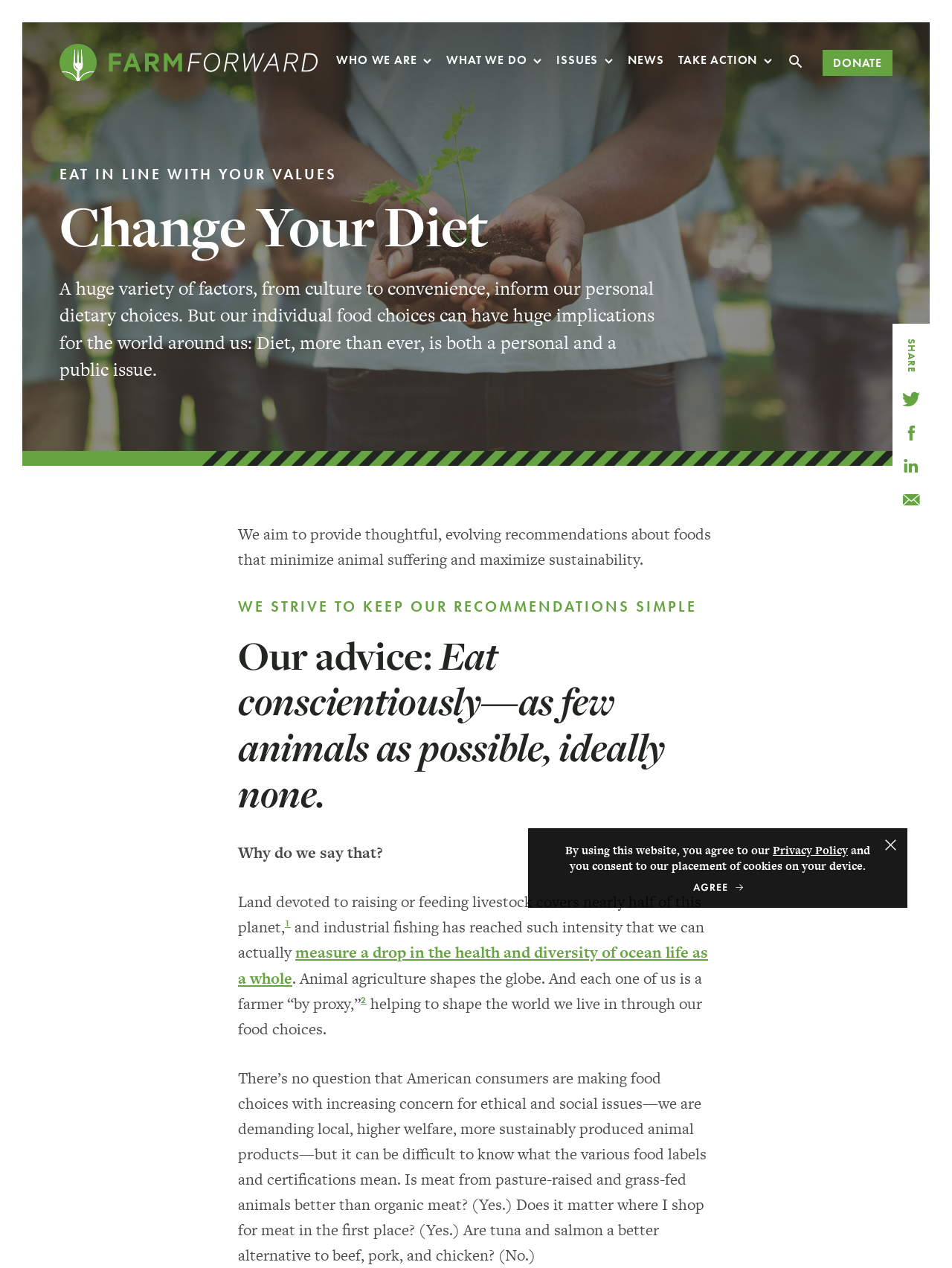What percentage of the planet is devoted to raising or feeding livestock?
Please provide a single word or phrase in response based on the screenshot.

Nearly half